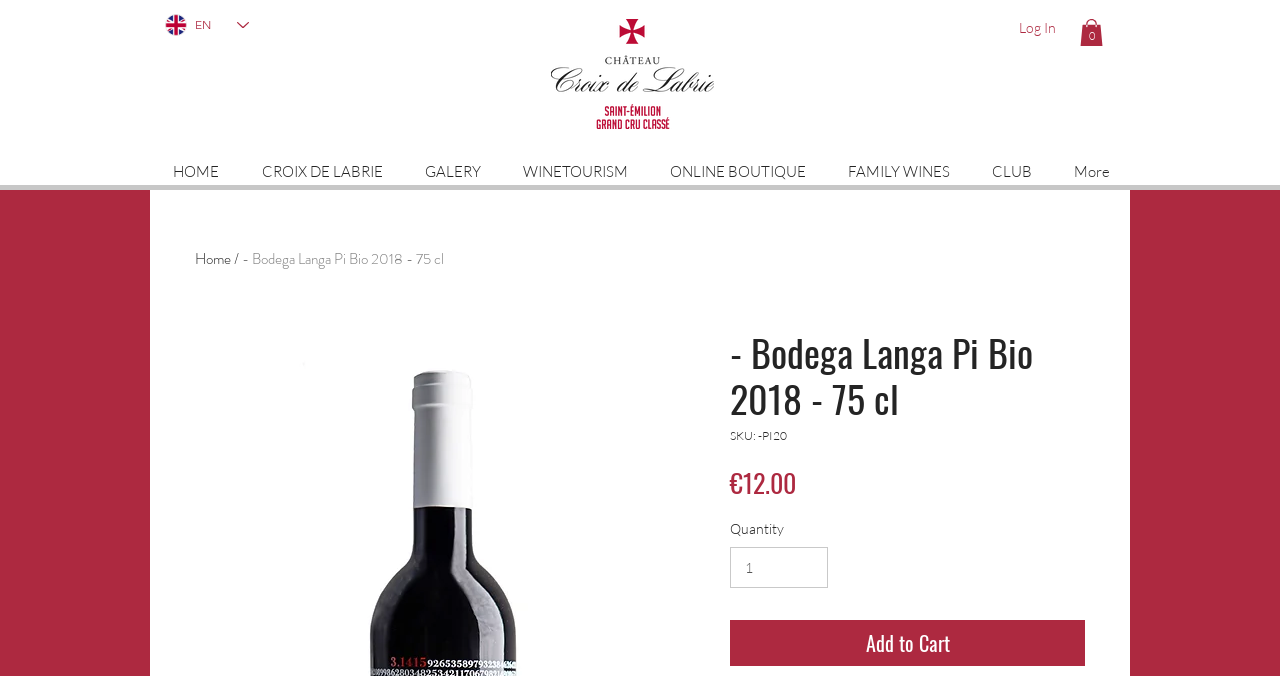What is the name of the winery?
Please answer the question with a detailed response using the information from the screenshot.

The logo of the winery is displayed at the top of the webpage, and the text 'CROIX DE LABRIE' is present in the navigation menu, indicating that the name of the winery is CROIX DE LABRIE.